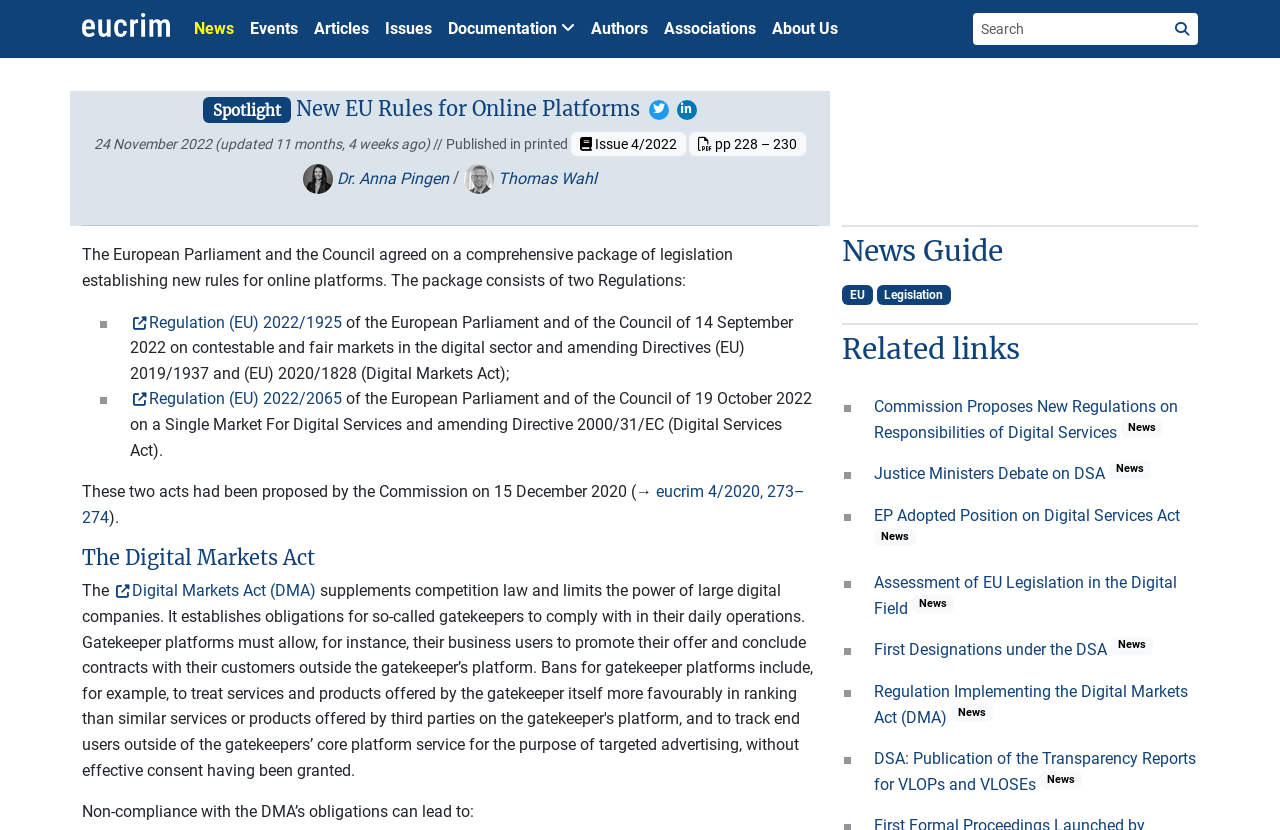Use a single word or phrase to answer the question: 
What is the date of the article?

24 November 2022